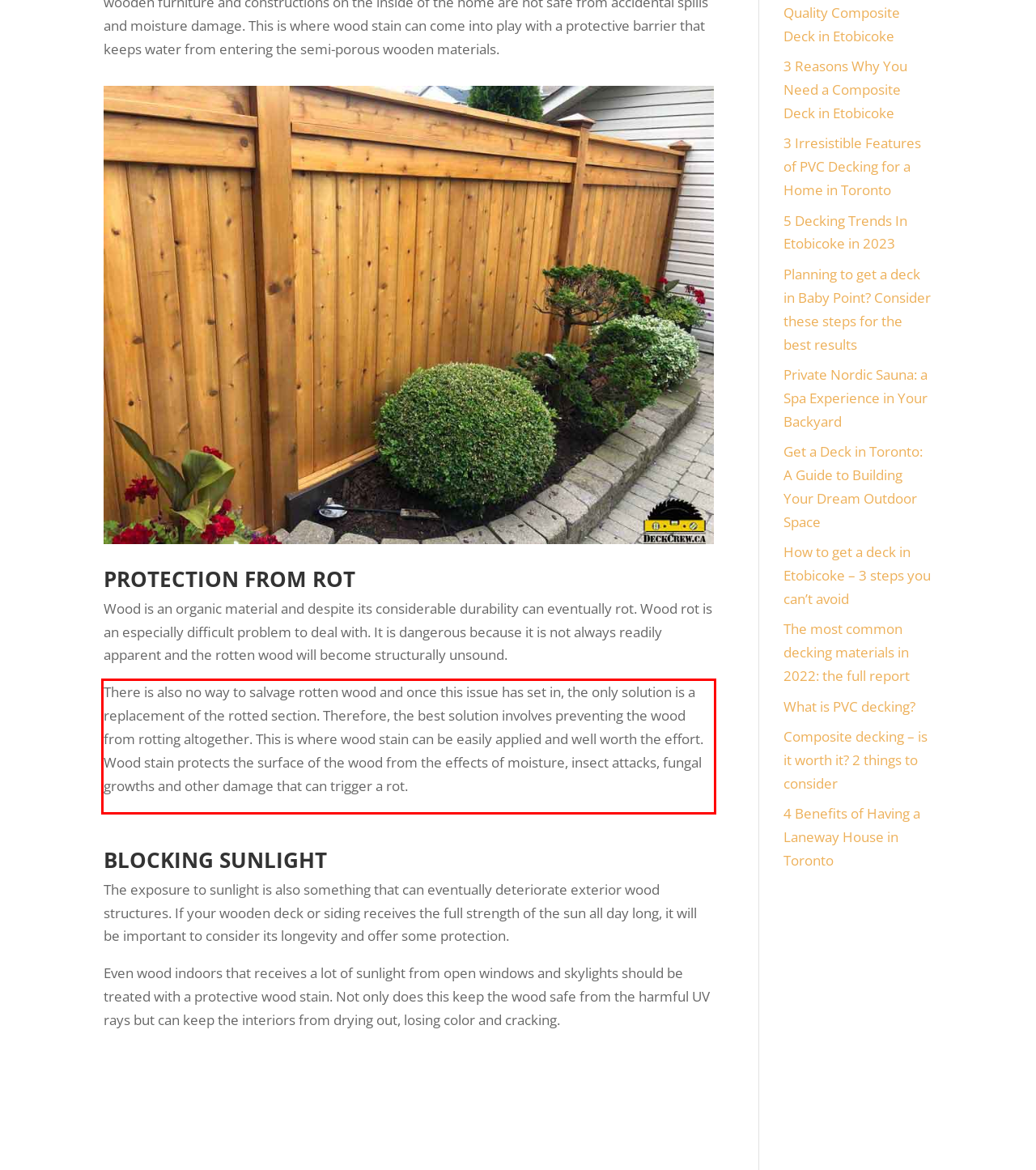Perform OCR on the text inside the red-bordered box in the provided screenshot and output the content.

There is also no way to salvage rotten wood and once this issue has set in, the only solution is a replacement of the rotted section. Therefore, the best solution involves preventing the wood from rotting altogether. This is where wood stain can be easily applied and well worth the effort. Wood stain protects the surface of the wood from the effects of moisture, insect attacks, fungal growths and other damage that can trigger a rot.